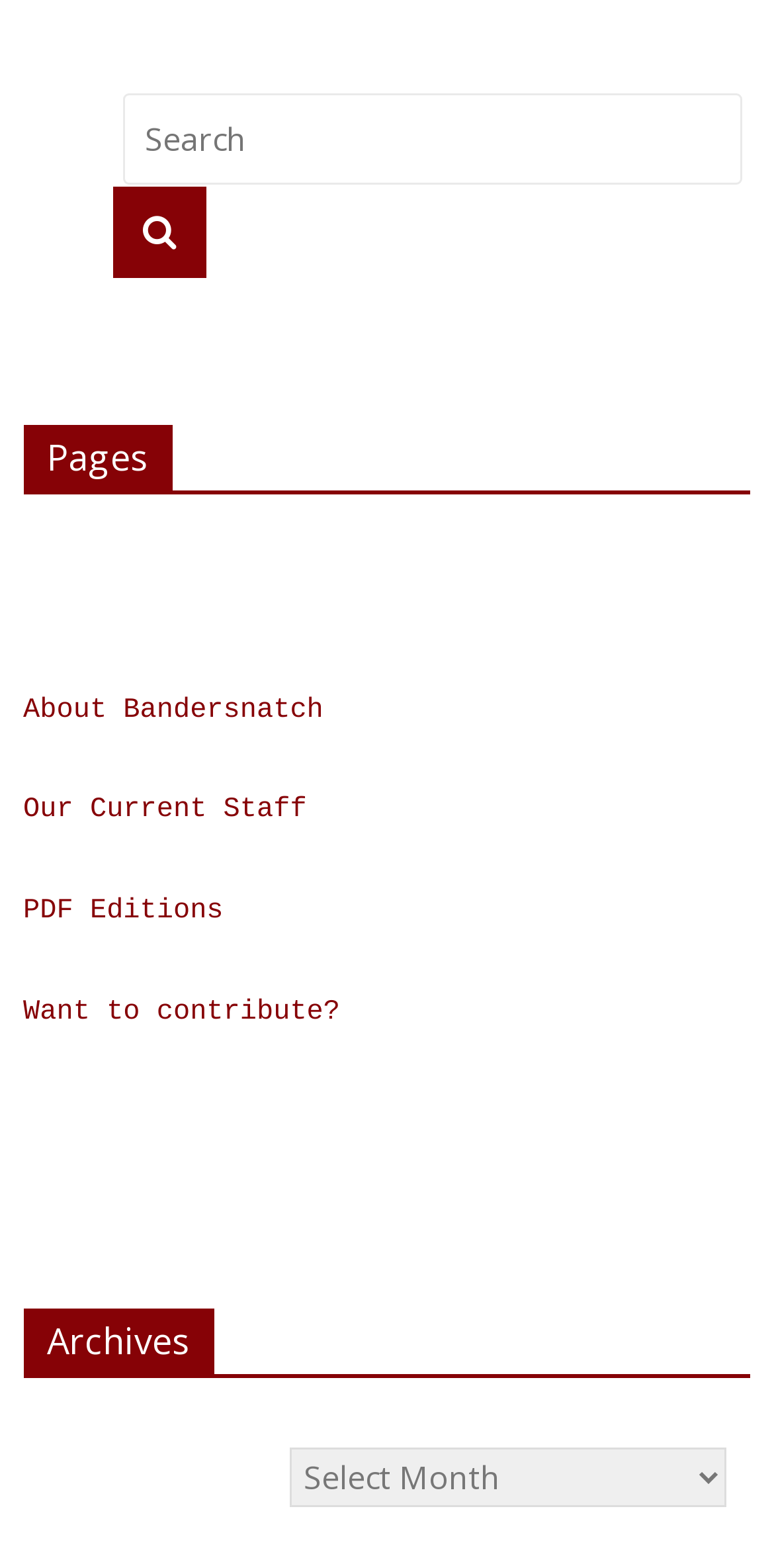Using the information in the image, could you please answer the following question in detail:
How many sections are there on the webpage?

There are two main sections on the webpage: 'Pages' and 'Archives', which are separated by a significant amount of vertical space.